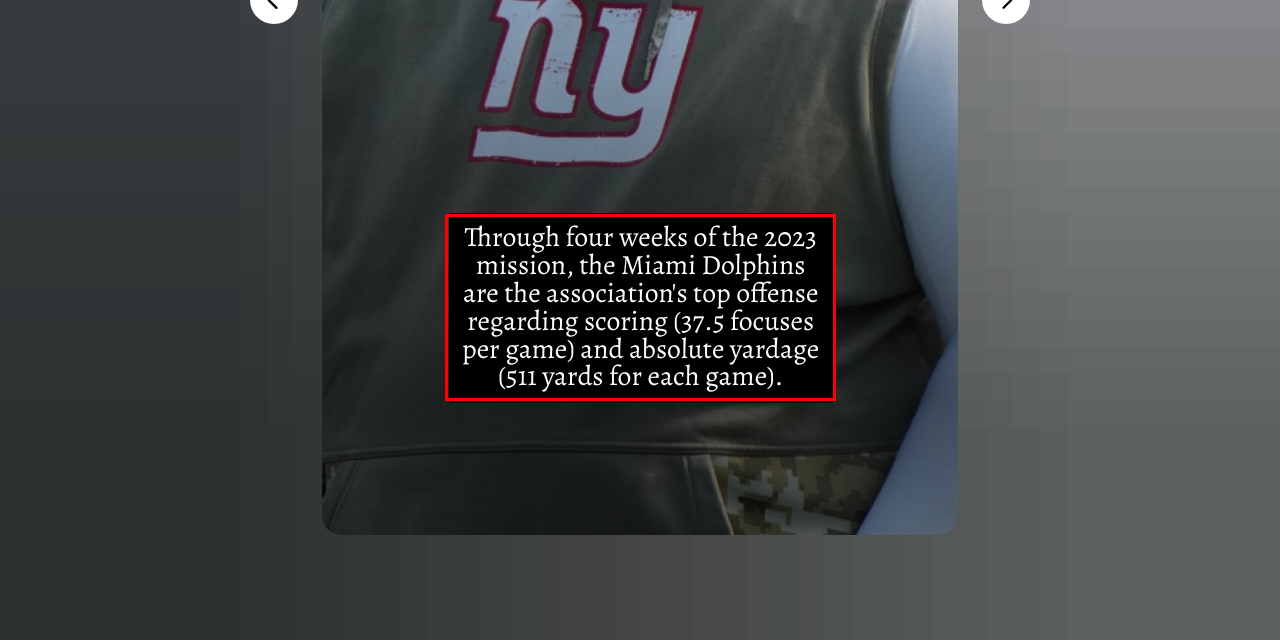Using the provided webpage screenshot, identify and read the text within the red rectangle bounding box.

Through four weeks of the 2023 mission, the Miami Dolphins are the association's top offense regarding scoring (37.5 focuses per game) and absolute yardage (511 yards for each game).